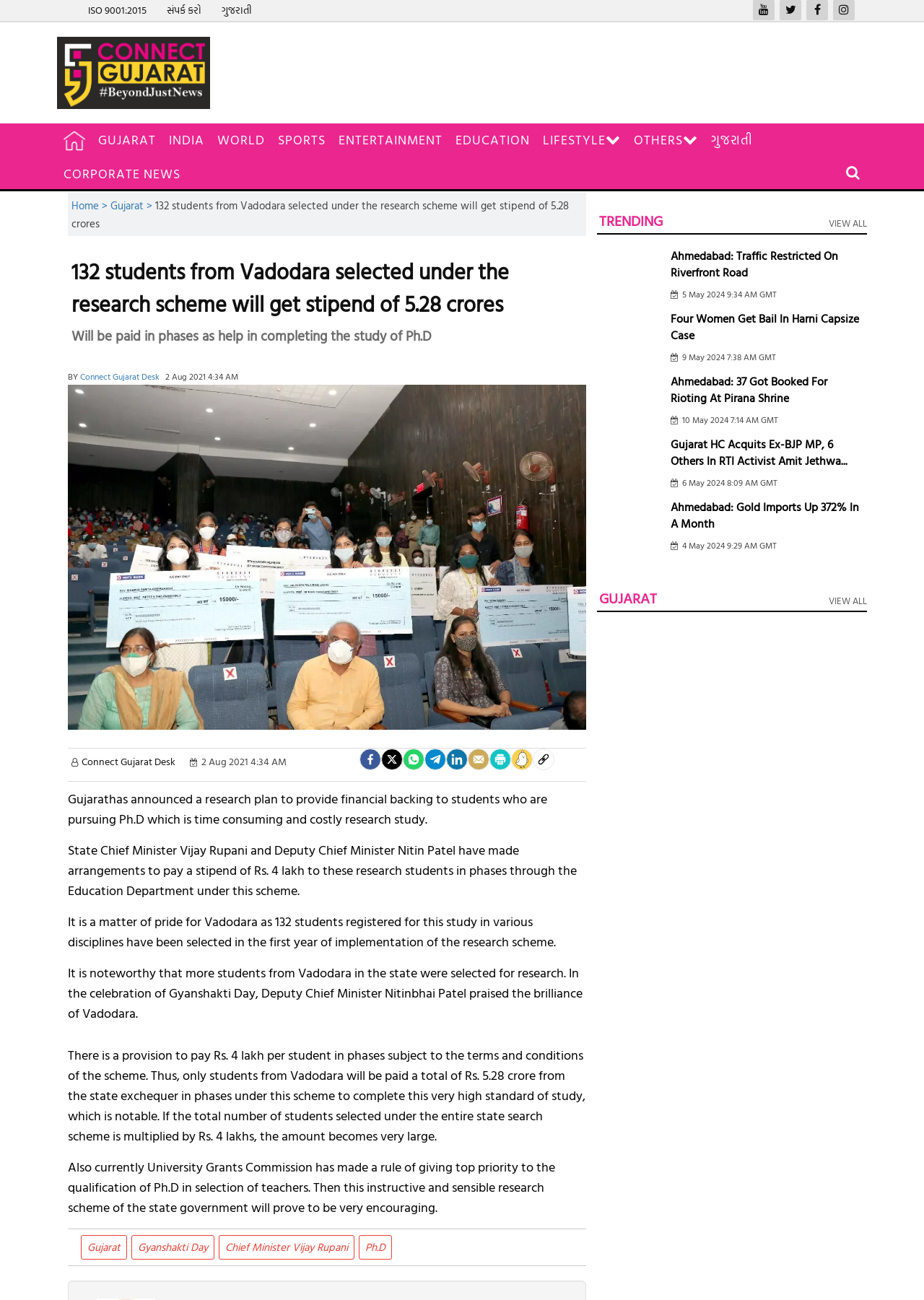Determine the bounding box of the UI component based on this description: "aria-label="search" title="search here"". The bounding box coordinates should be four float values between 0 and 1, i.e., [left, top, right, bottom].

[0.907, 0.105, 0.938, 0.127]